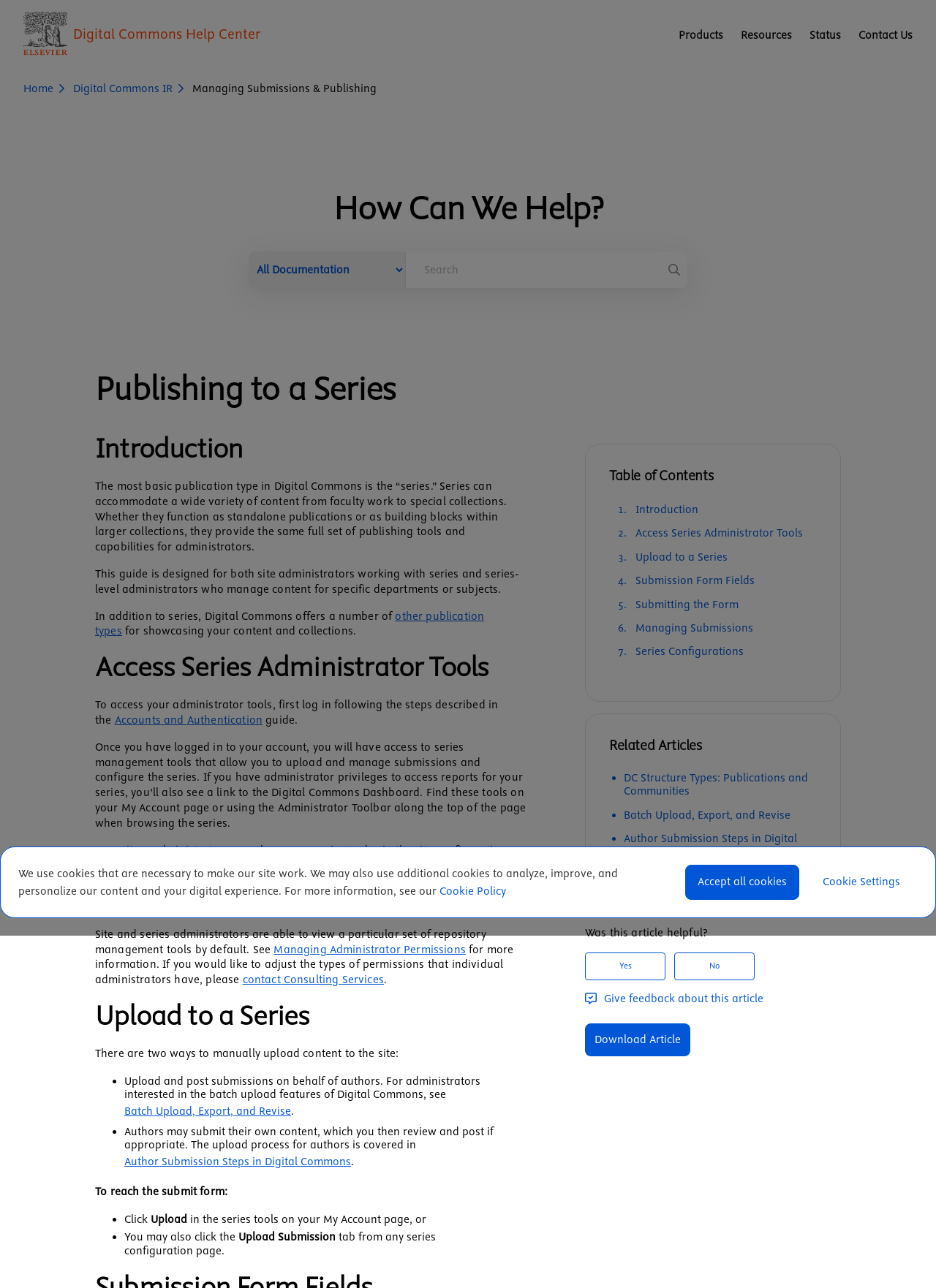Find and provide the bounding box coordinates for the UI element described with: "Upload to a Series".

[0.673, 0.425, 0.873, 0.44]